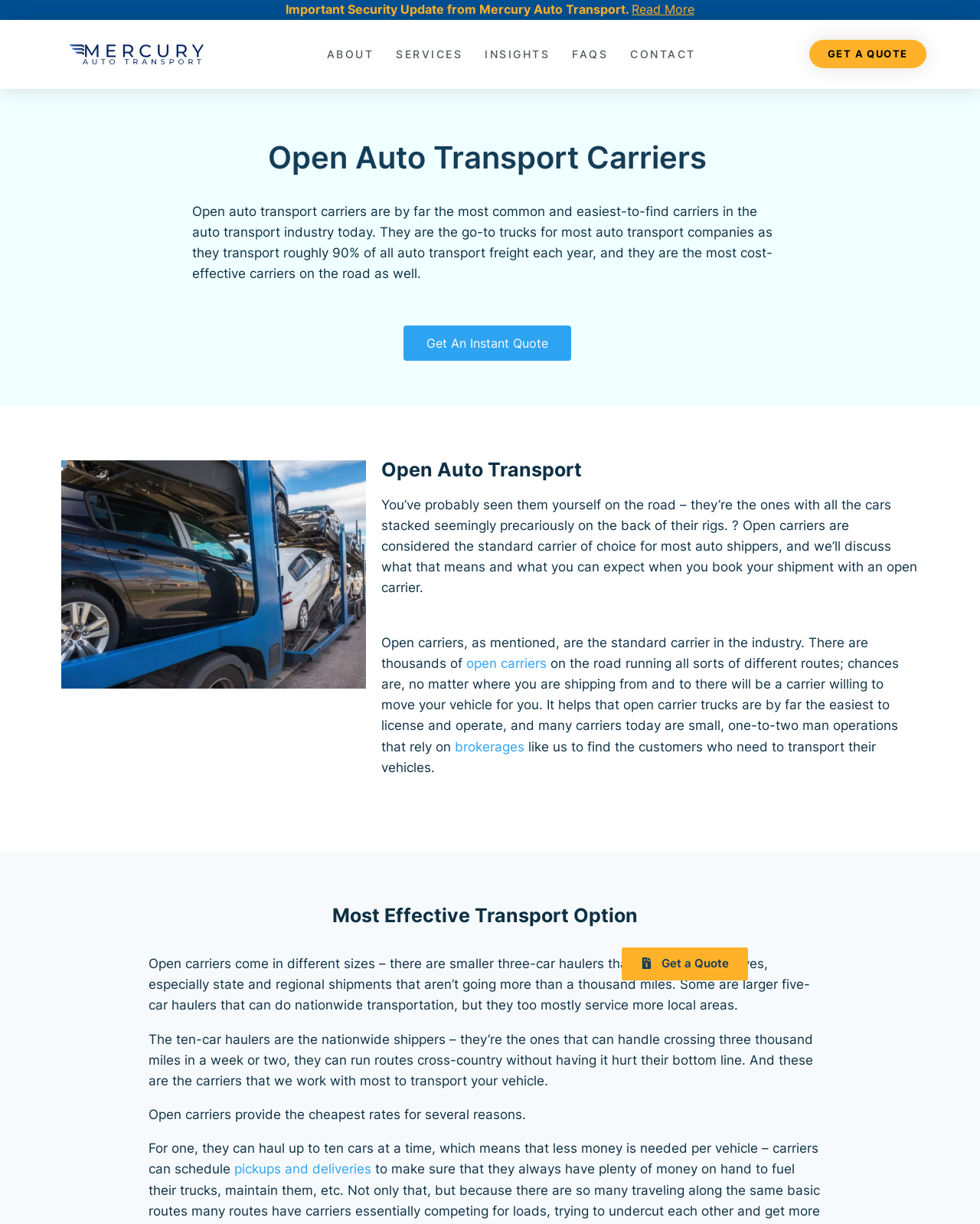Extract the text of the main heading from the webpage.

Open Auto Transport Carriers